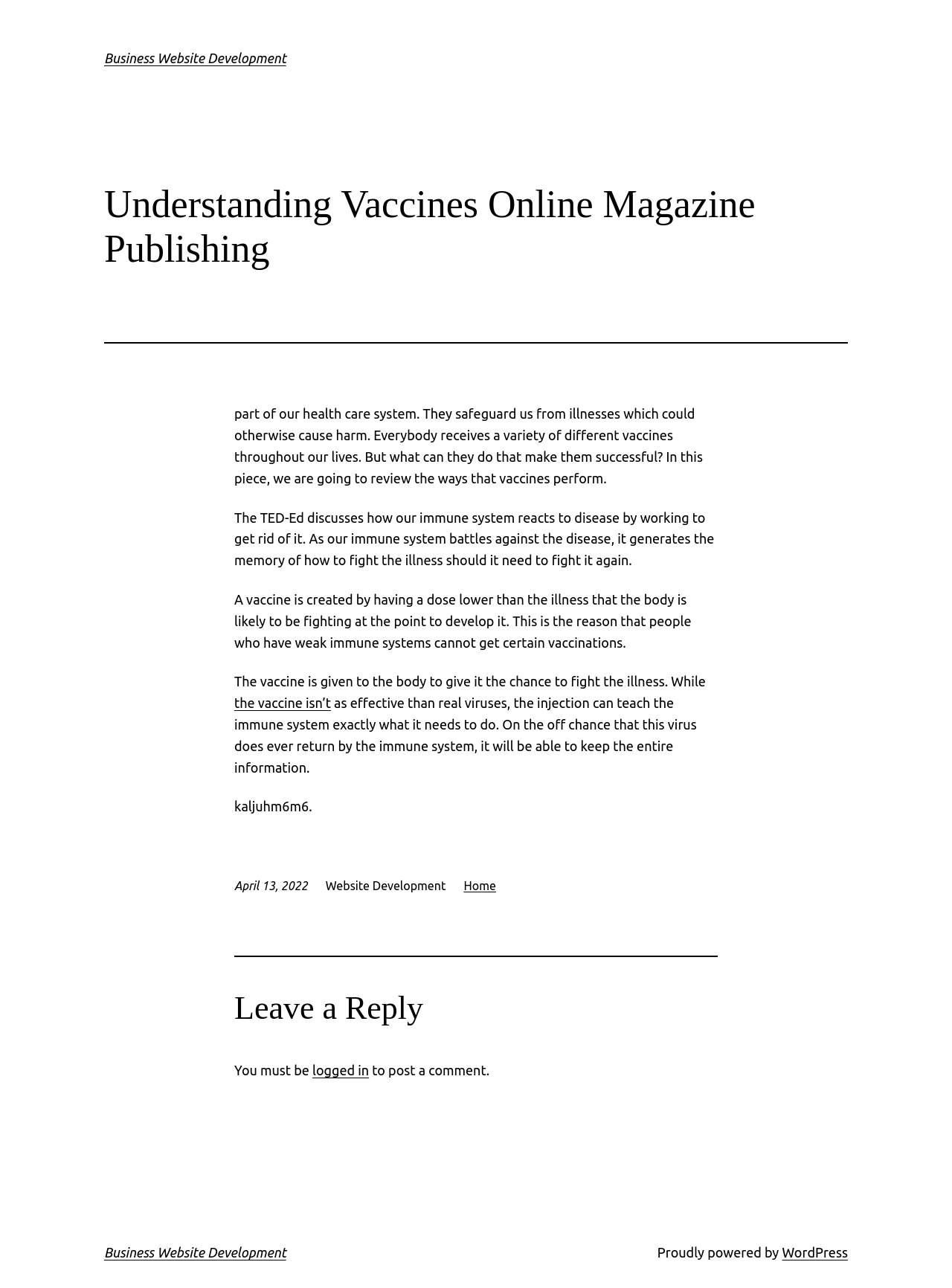Please provide a detailed answer to the question below by examining the image:
When was this article published?

The webpage displays a timestamp of April 13, 2022, indicating that the article was published on this date.